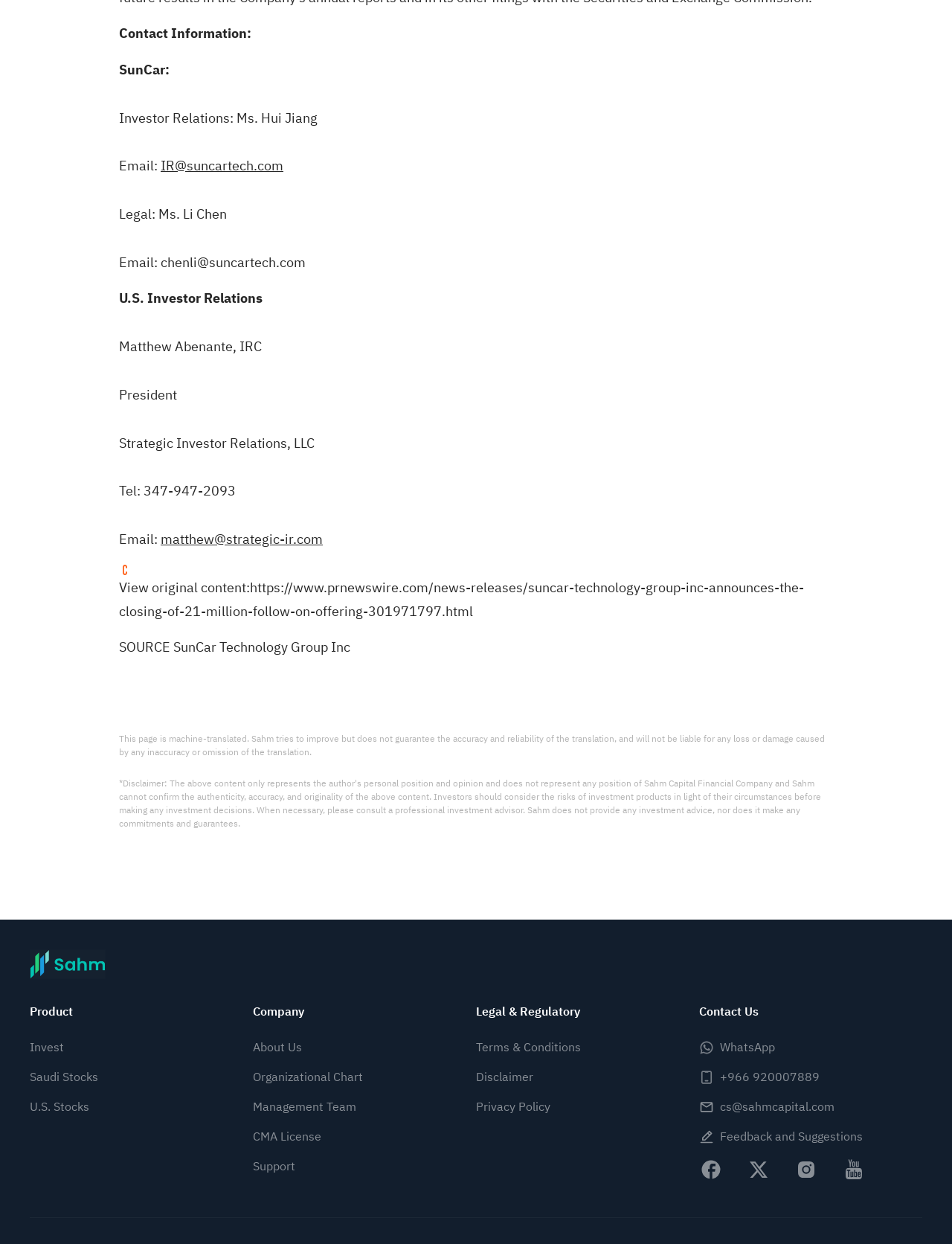Refer to the image and offer a detailed explanation in response to the question: What is the name of the company's president?

The name is listed under 'U.S. Investor Relations' section, where it says 'Matthew Abenante, IRC' with the title 'President'.